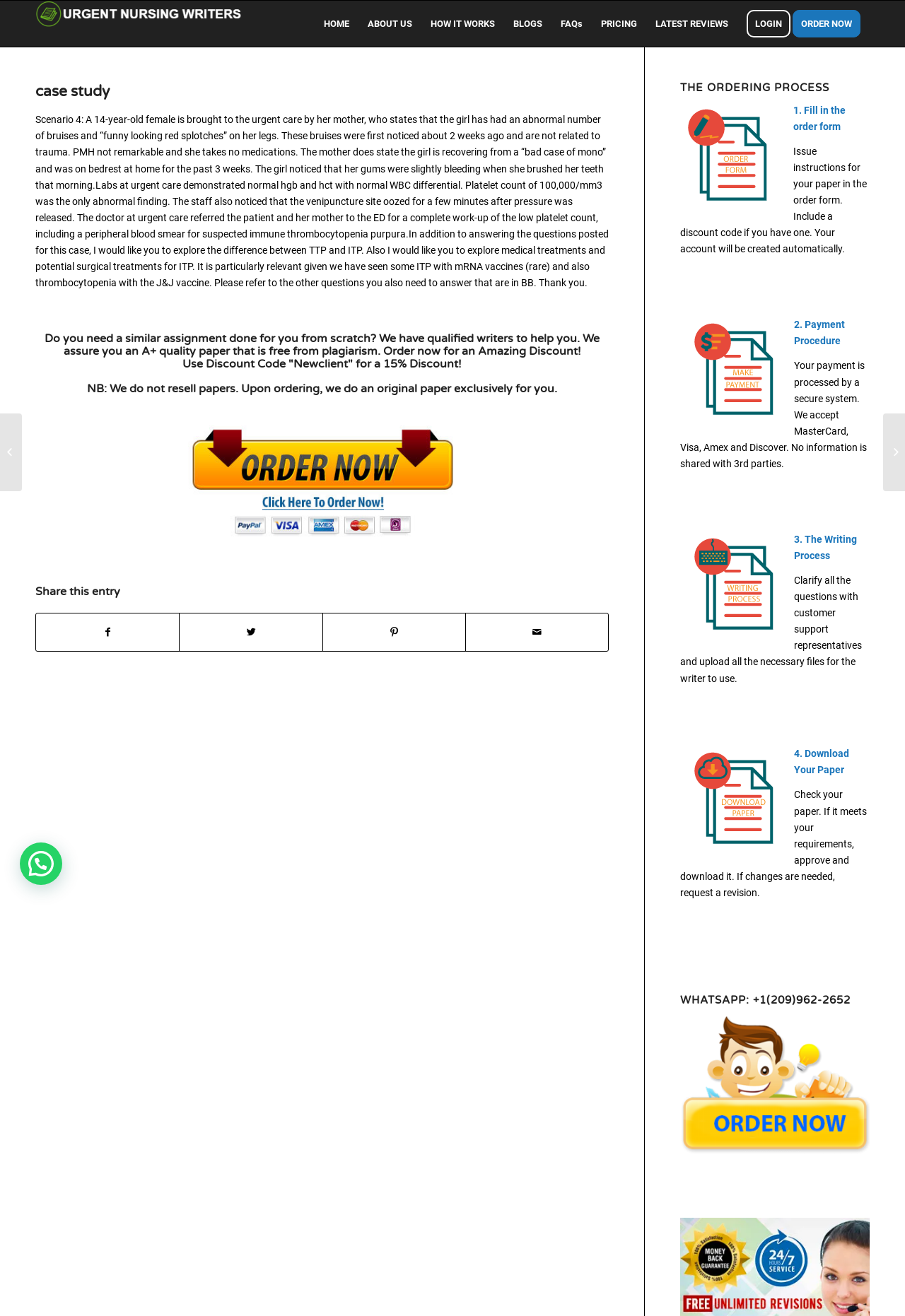Locate the bounding box coordinates of the clickable area needed to fulfill the instruction: "Click on the 'WHATSAPP: +1(209)962-2652' link".

[0.752, 0.771, 0.961, 0.883]